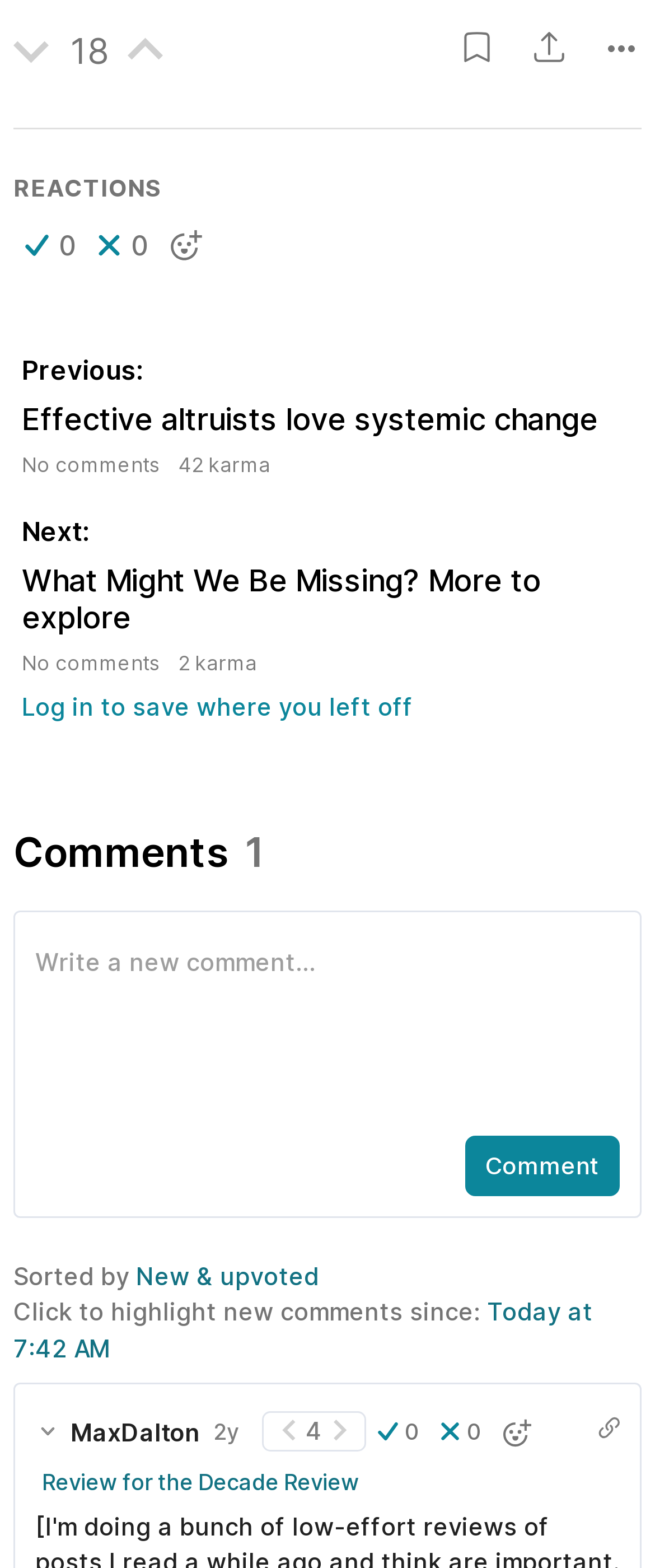How many buttons are there in the webpage?
Based on the screenshot, respond with a single word or phrase.

11